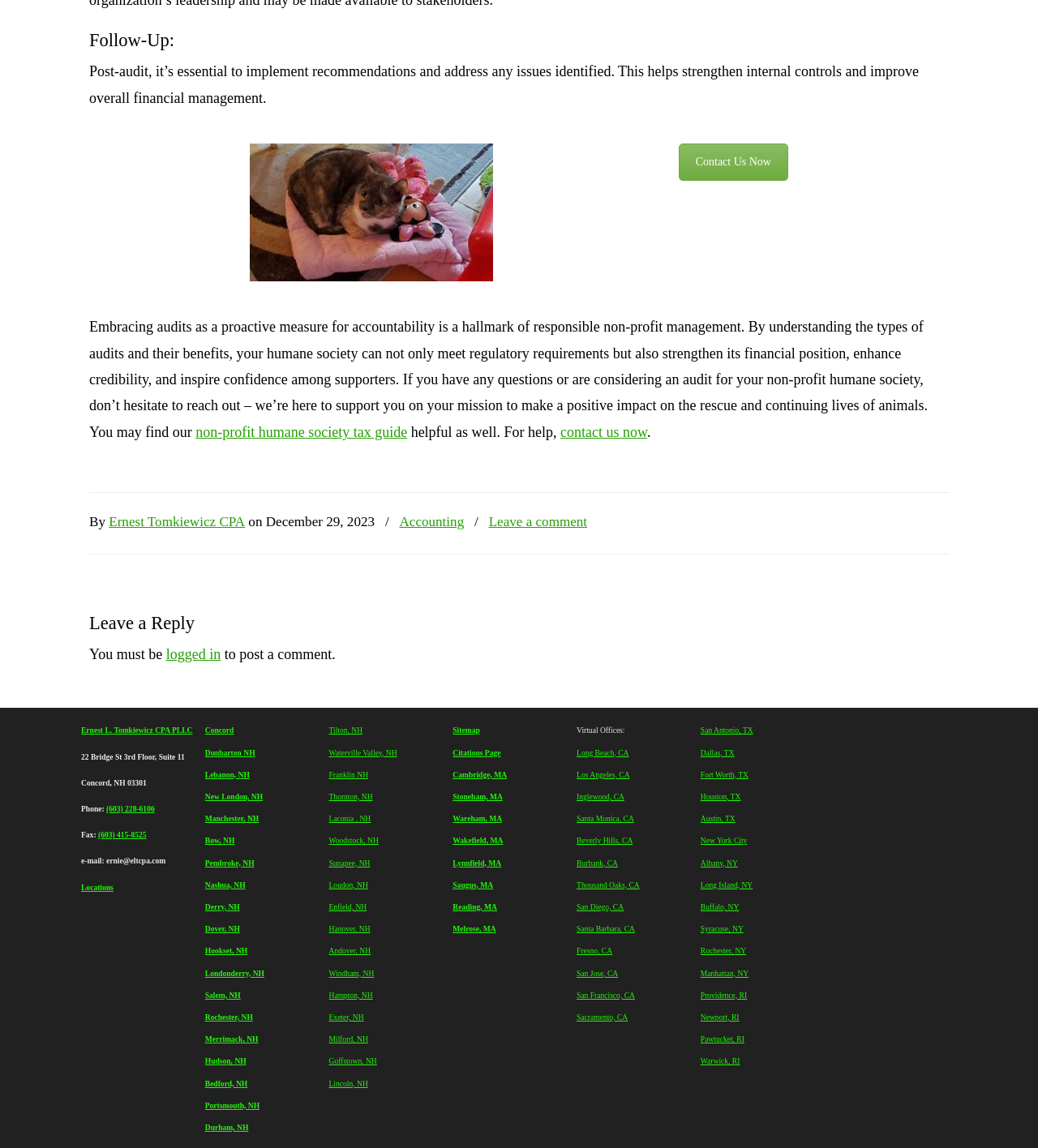Please find the bounding box coordinates of the element that must be clicked to perform the given instruction: "Call the phone number (603) 228-6106". The coordinates should be four float numbers from 0 to 1, i.e., [left, top, right, bottom].

[0.102, 0.701, 0.149, 0.708]